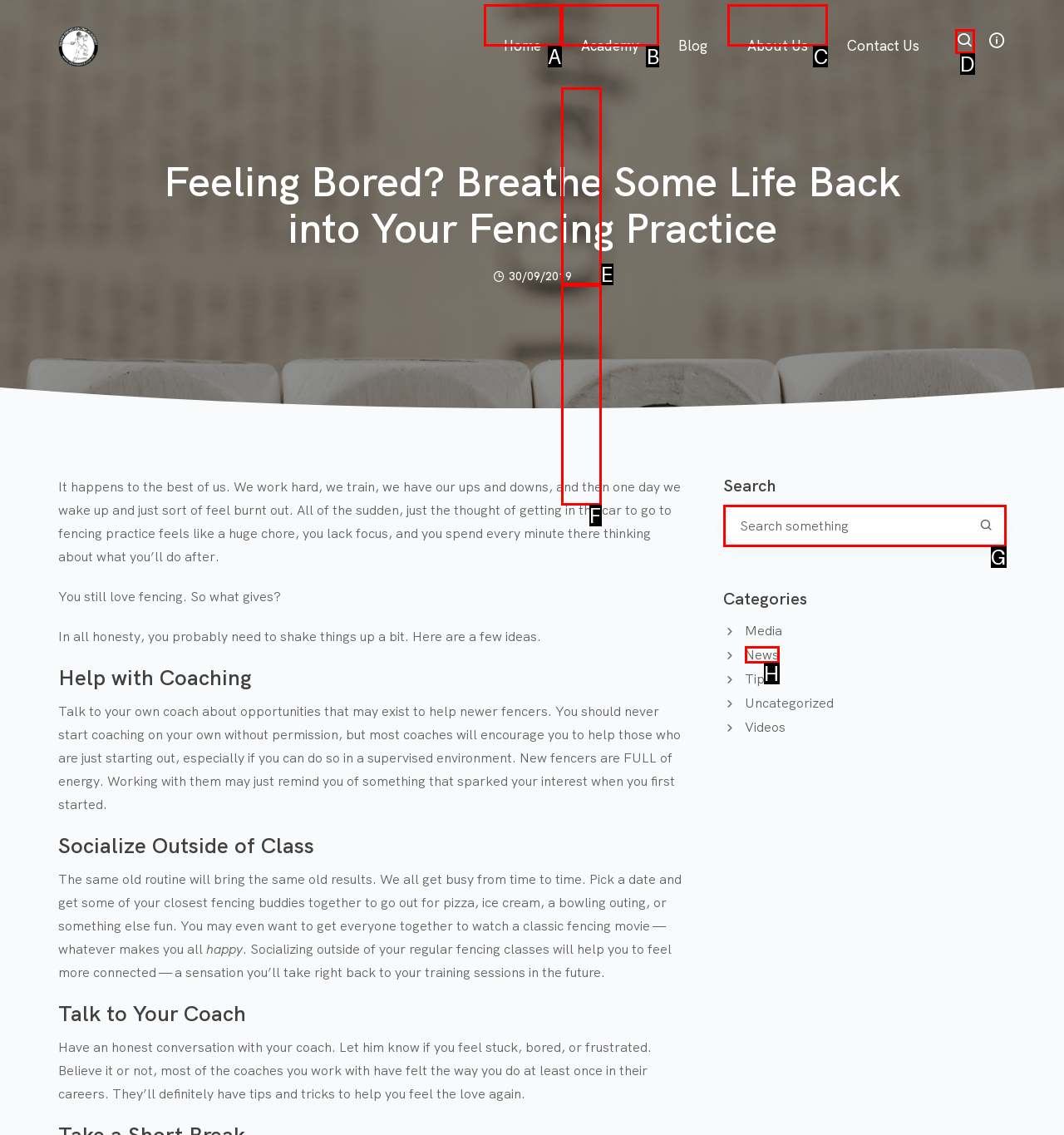Tell me which one HTML element I should click to complete the following task: Click the menu button Answer with the option's letter from the given choices directly.

D